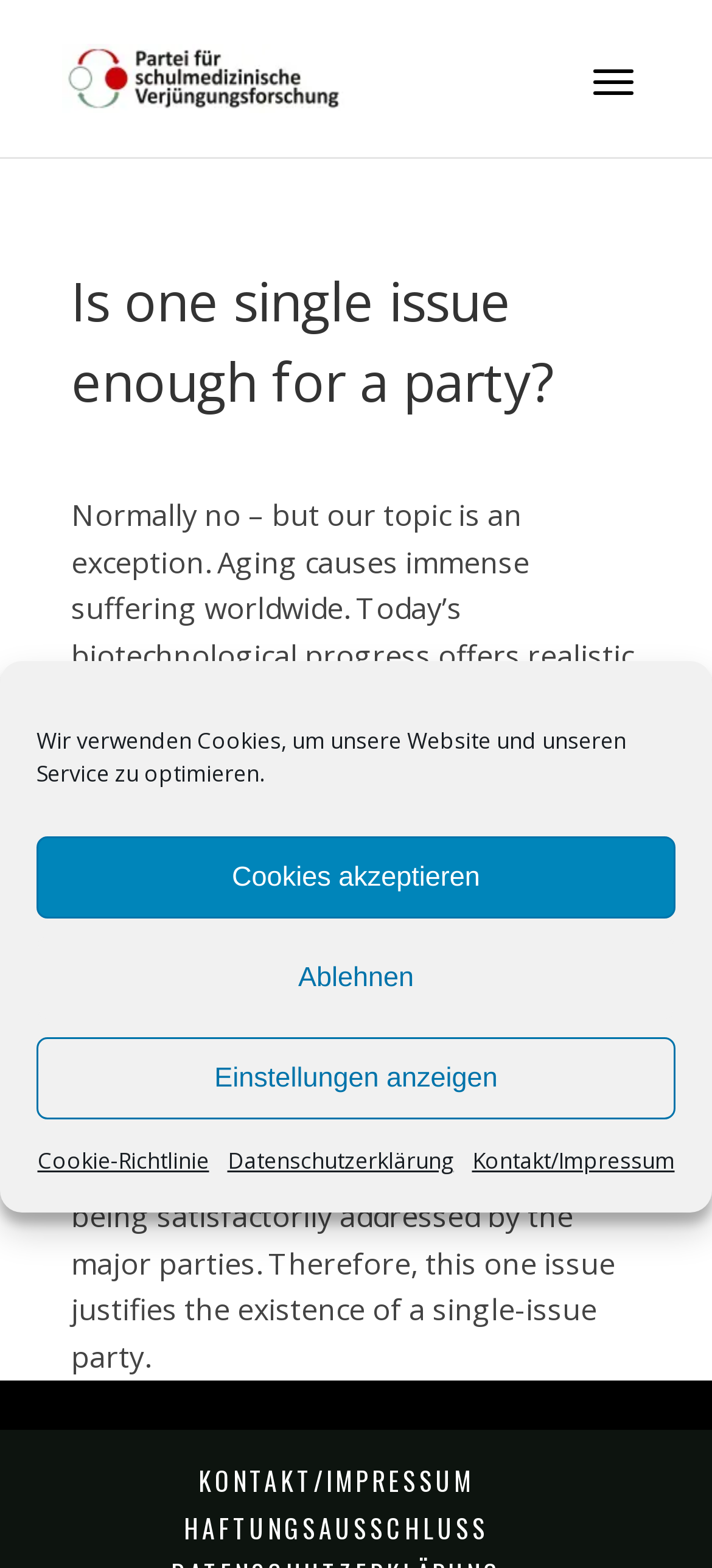Please specify the bounding box coordinates of the area that should be clicked to accomplish the following instruction: "learn about the party". The coordinates should consist of four float numbers between 0 and 1, i.e., [left, top, right, bottom].

[0.087, 0.033, 0.487, 0.061]